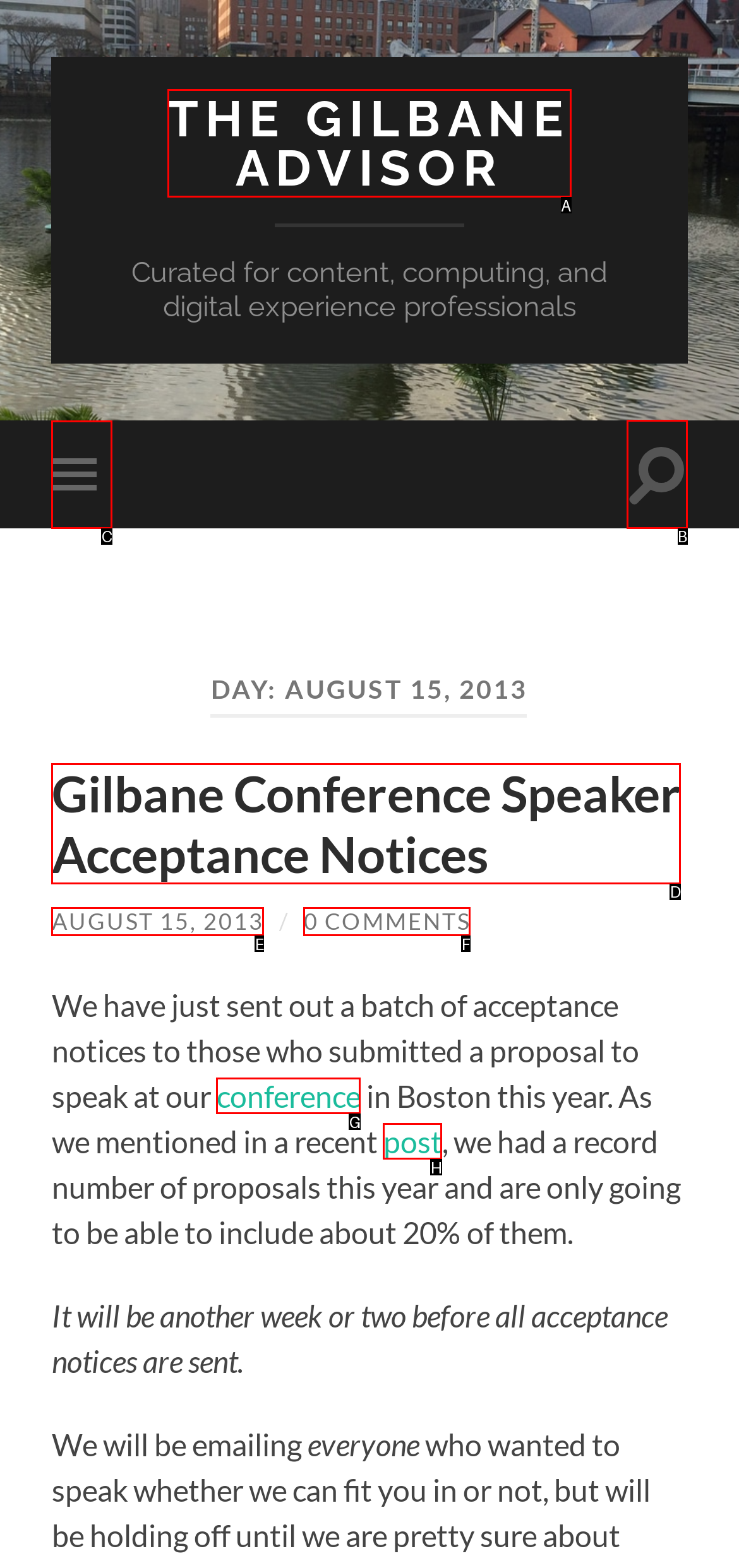Which HTML element should be clicked to complete the task: Toggle search field? Answer with the letter of the corresponding option.

B